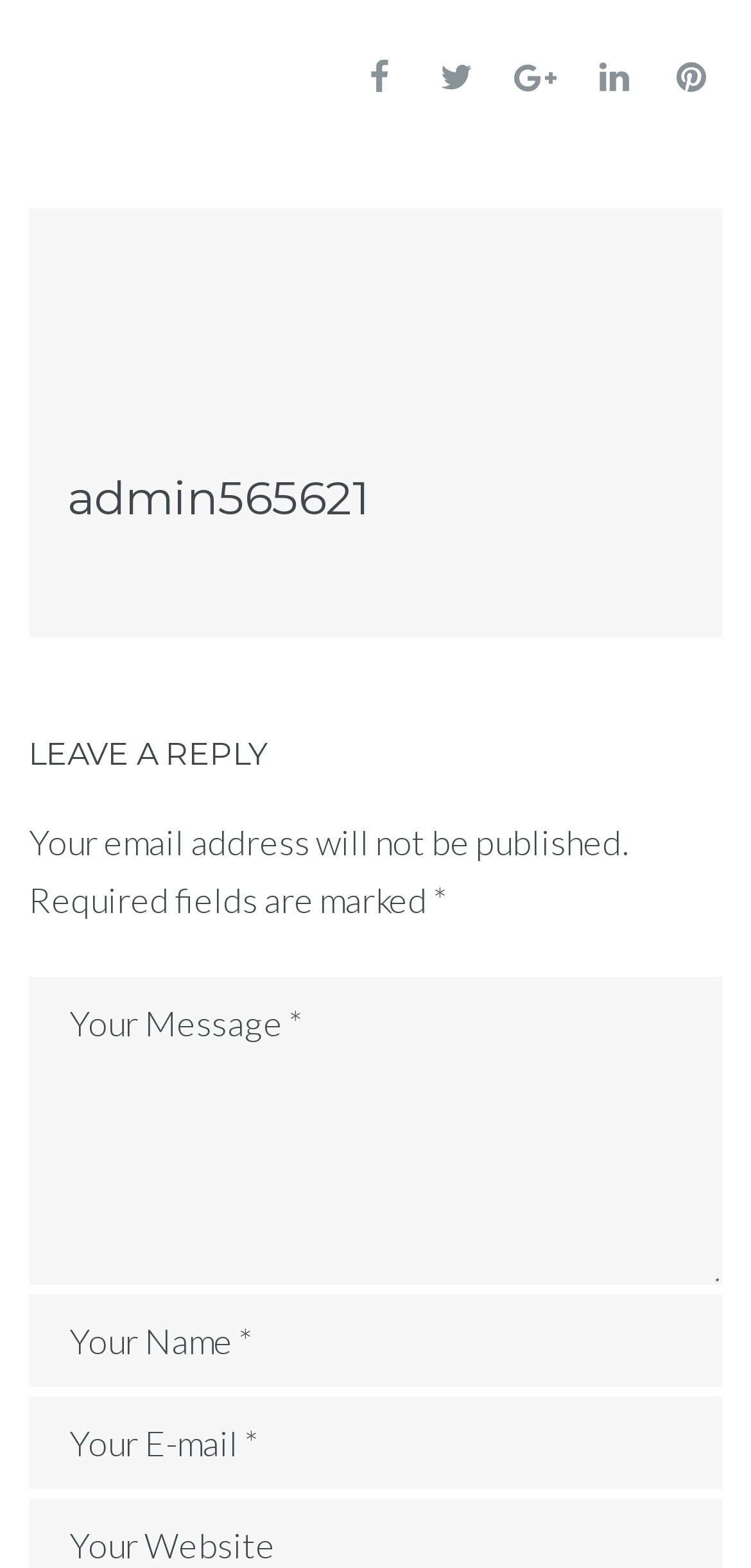Can you pinpoint the bounding box coordinates for the clickable element required for this instruction: "Click on Facebook link"? The coordinates should be four float numbers between 0 and 1, i.e., [left, top, right, bottom].

[0.464, 0.029, 0.546, 0.07]